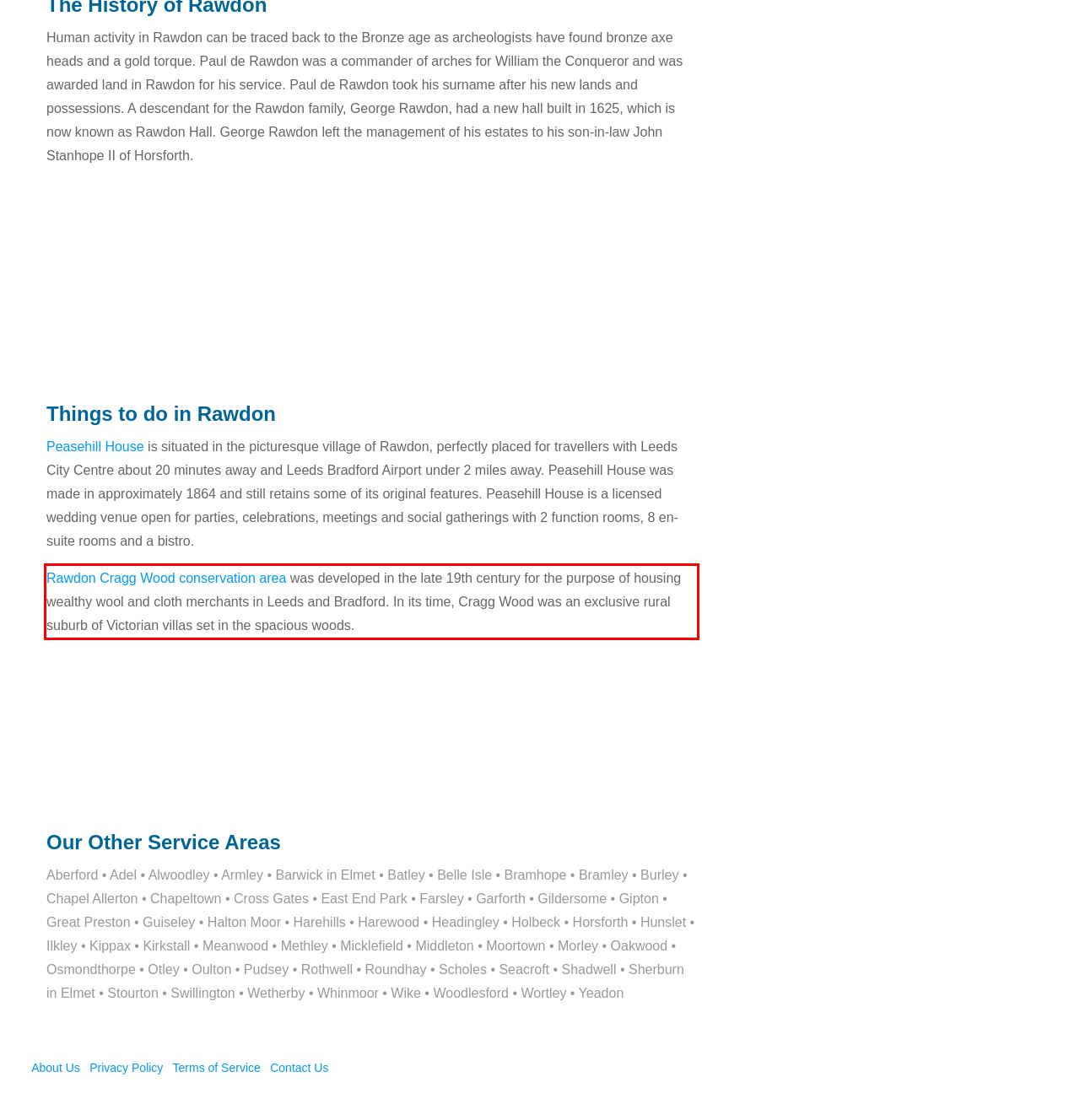Using the provided screenshot, read and generate the text content within the red-bordered area.

Rawdon Cragg Wood conservation area was developed in the late 19th century for the purpose of housing wealthy wool and cloth merchants in Leeds and Bradford. In its time, Cragg Wood was an exclusive rural suburb of Victorian villas set in the spacious woods.